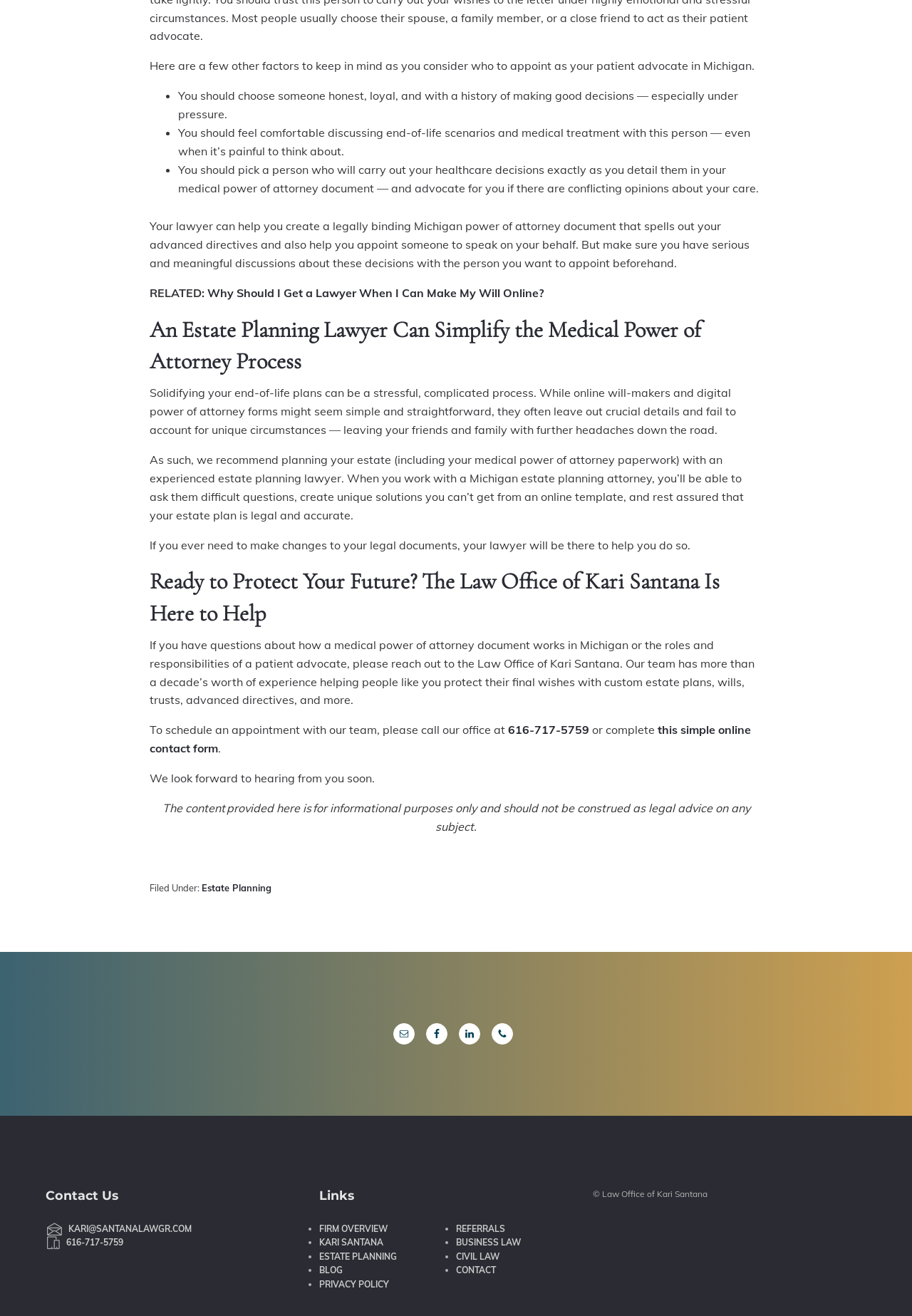Please identify the bounding box coordinates of the clickable area that will fulfill the following instruction: "Click the link to learn why you should get a lawyer when making a will online". The coordinates should be in the format of four float numbers between 0 and 1, i.e., [left, top, right, bottom].

[0.227, 0.217, 0.596, 0.228]